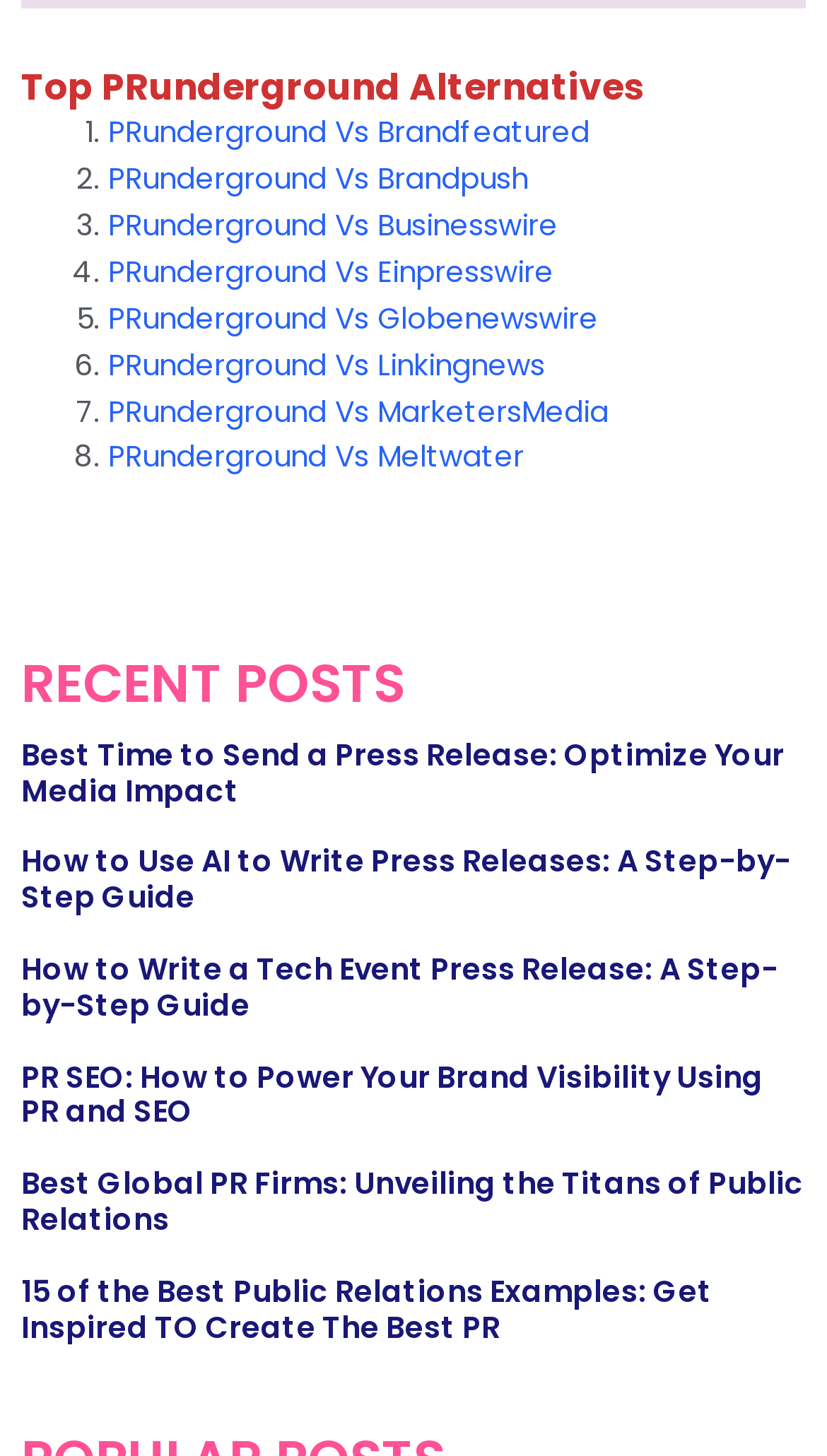Determine the bounding box coordinates for the area that needs to be clicked to fulfill this task: "Learn about the best global PR firms". The coordinates must be given as four float numbers between 0 and 1, i.e., [left, top, right, bottom].

[0.026, 0.798, 0.972, 0.852]